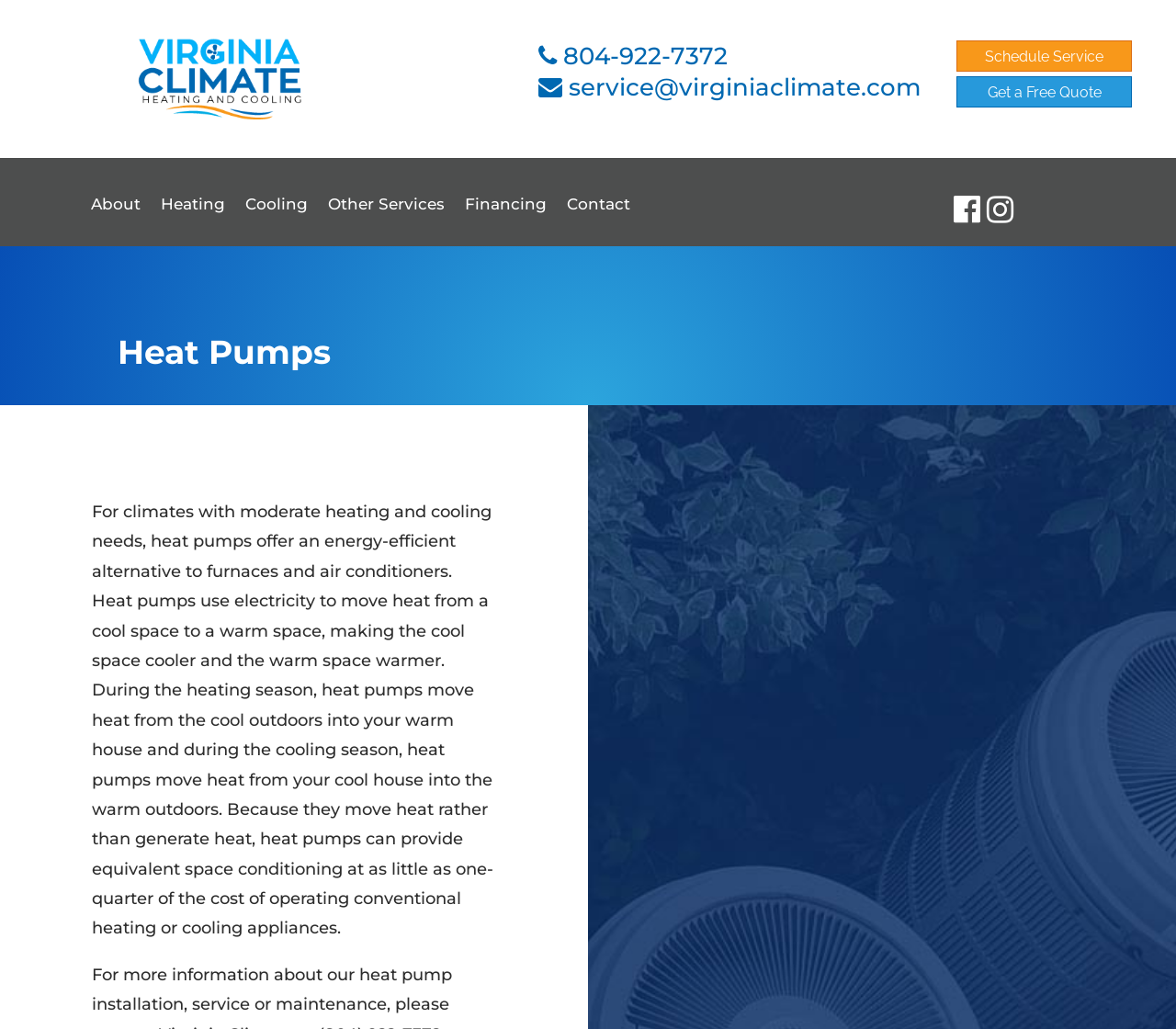Determine the bounding box coordinates for the area you should click to complete the following instruction: "Schedule a service".

[0.838, 0.049, 0.938, 0.079]